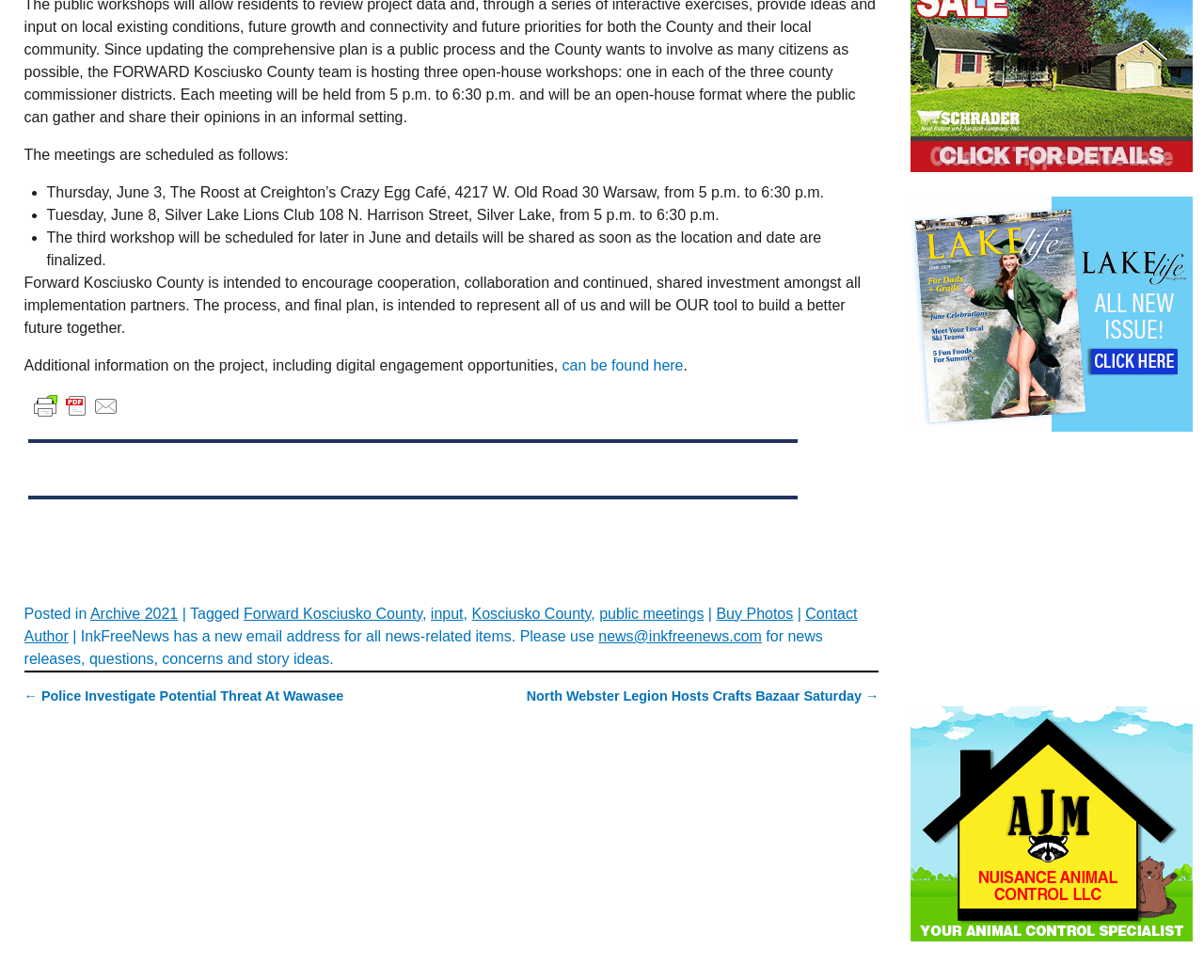Given the following UI element description: "Forward Kosciusko County", find the bounding box coordinates in the webpage screenshot.

[0.202, 0.618, 0.351, 0.634]